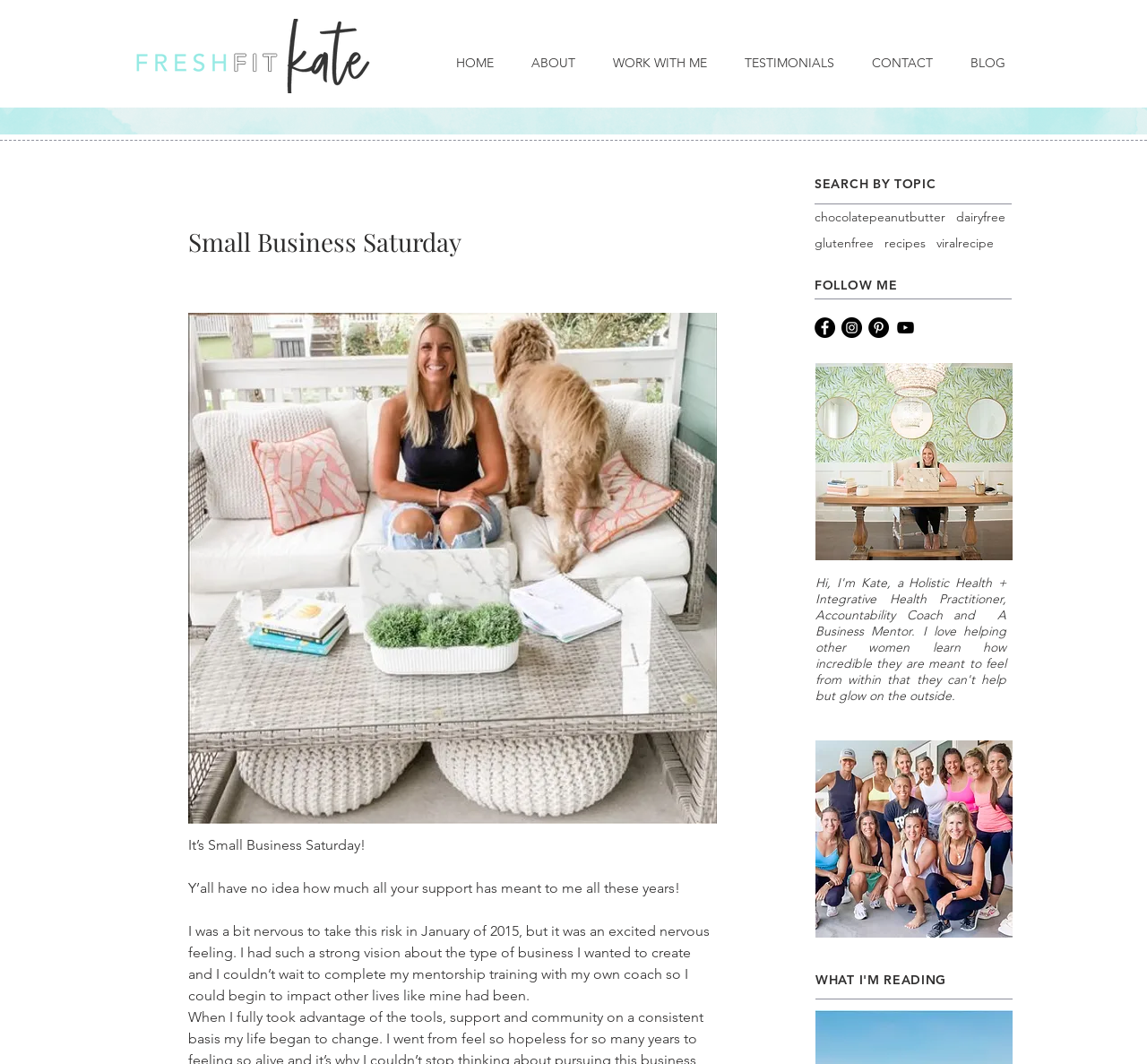Please answer the following query using a single word or phrase: 
What is the name of the holistic health practitioner?

Katie Bryant